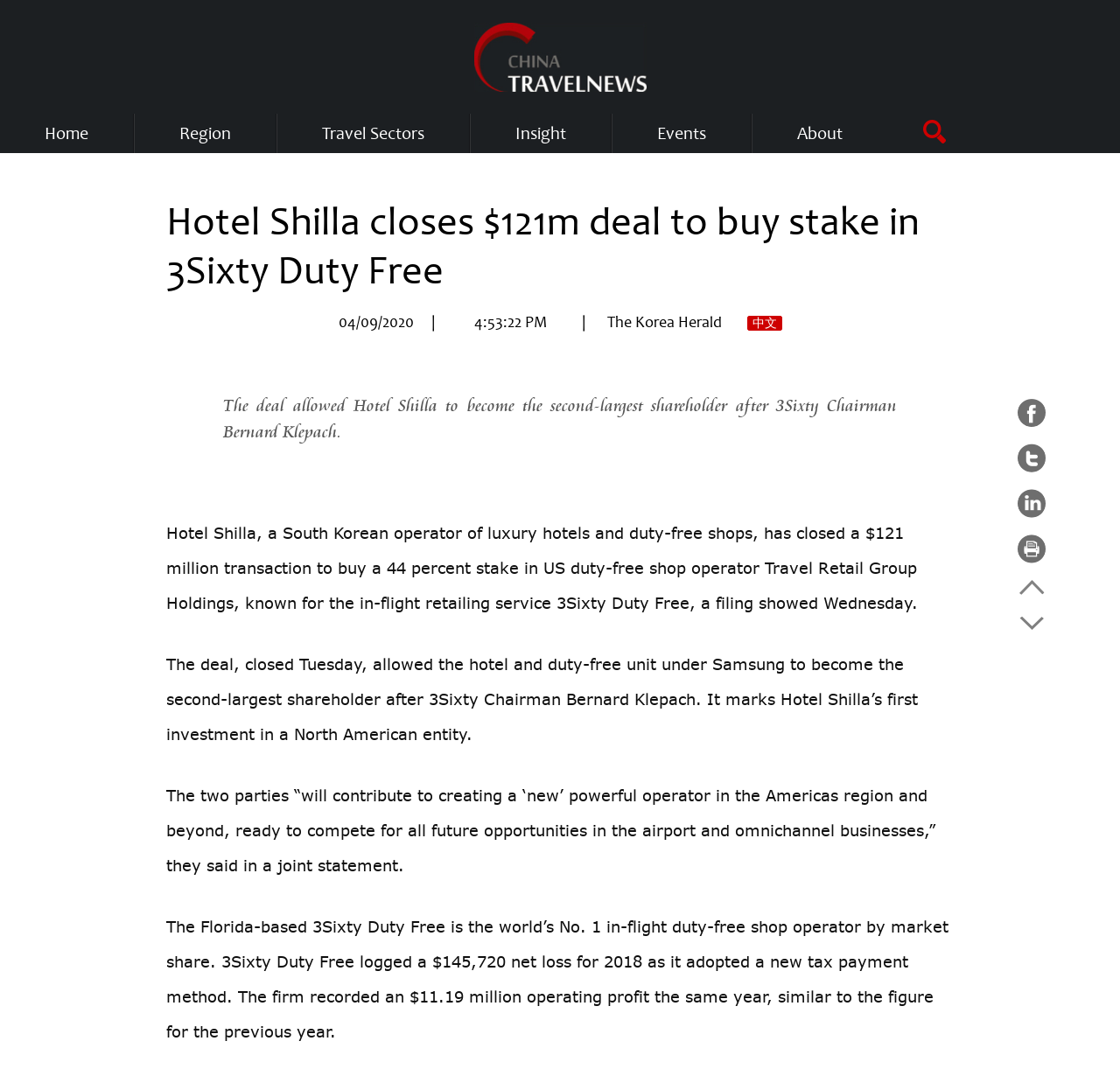Elaborate on the information and visuals displayed on the webpage.

The webpage is about China Travel News, with a main heading "Hotel Shilla closes $121m deal to buy stake in 3Sixty Duty Free" at the top center of the page. Below this heading, there is a horizontal navigation menu with six headings: "Home", "Region", "Travel Sectors", "Insight", "Events", and "About", each with a corresponding link. 

To the top left of the page, there is a smaller heading "China Travel News" with a link and an image. Below the navigation menu, there is a date "04/09/2020" and a time "4:53:22 PM" displayed, followed by the source "The Korea Herald" and a link to a Chinese version of the page.

The main content of the page is a news article, which is divided into four paragraphs. The first paragraph summarizes the deal, stating that Hotel Shilla has become the second-largest shareholder after 3Sixty Chairman Bernard Klepach. The second paragraph provides more details about the deal, including the amount and the stake acquired. The third paragraph explains the significance of the deal, marking Hotel Shilla's first investment in a North American entity. The fourth paragraph quotes a joint statement from the two parties, expressing their commitment to creating a powerful operator in the airport and omnichannel businesses.

At the bottom of the page, there is a brief description of 3Sixty Duty Free, including its market position and financial performance in 2018.